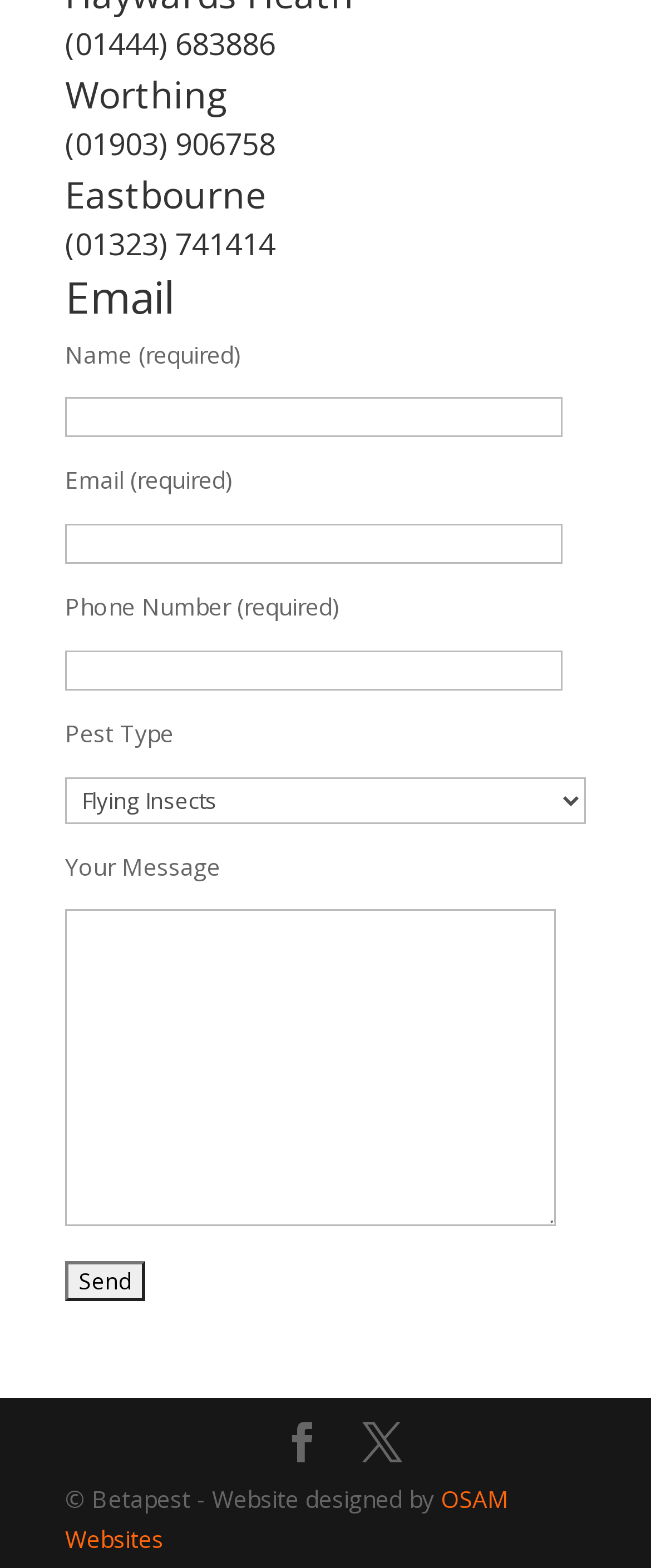Please find the bounding box coordinates of the element that needs to be clicked to perform the following instruction: "Enter your name". The bounding box coordinates should be four float numbers between 0 and 1, represented as [left, top, right, bottom].

[0.1, 0.254, 0.864, 0.279]